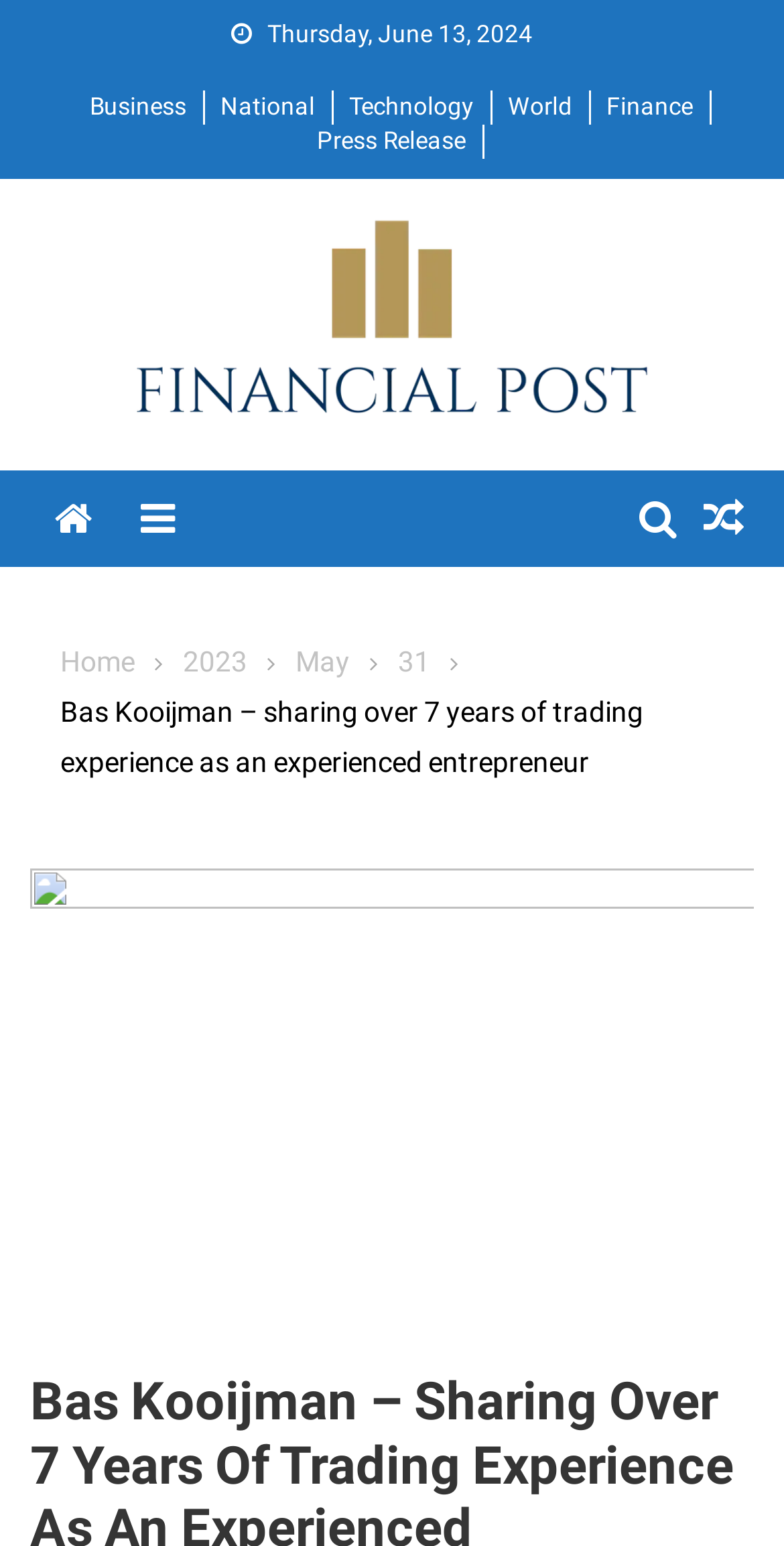Could you identify the text that serves as the heading for this webpage?

Bas Kooijman – Sharing Over 7 Years Of Trading Experience As An Experienced Entrepreneur